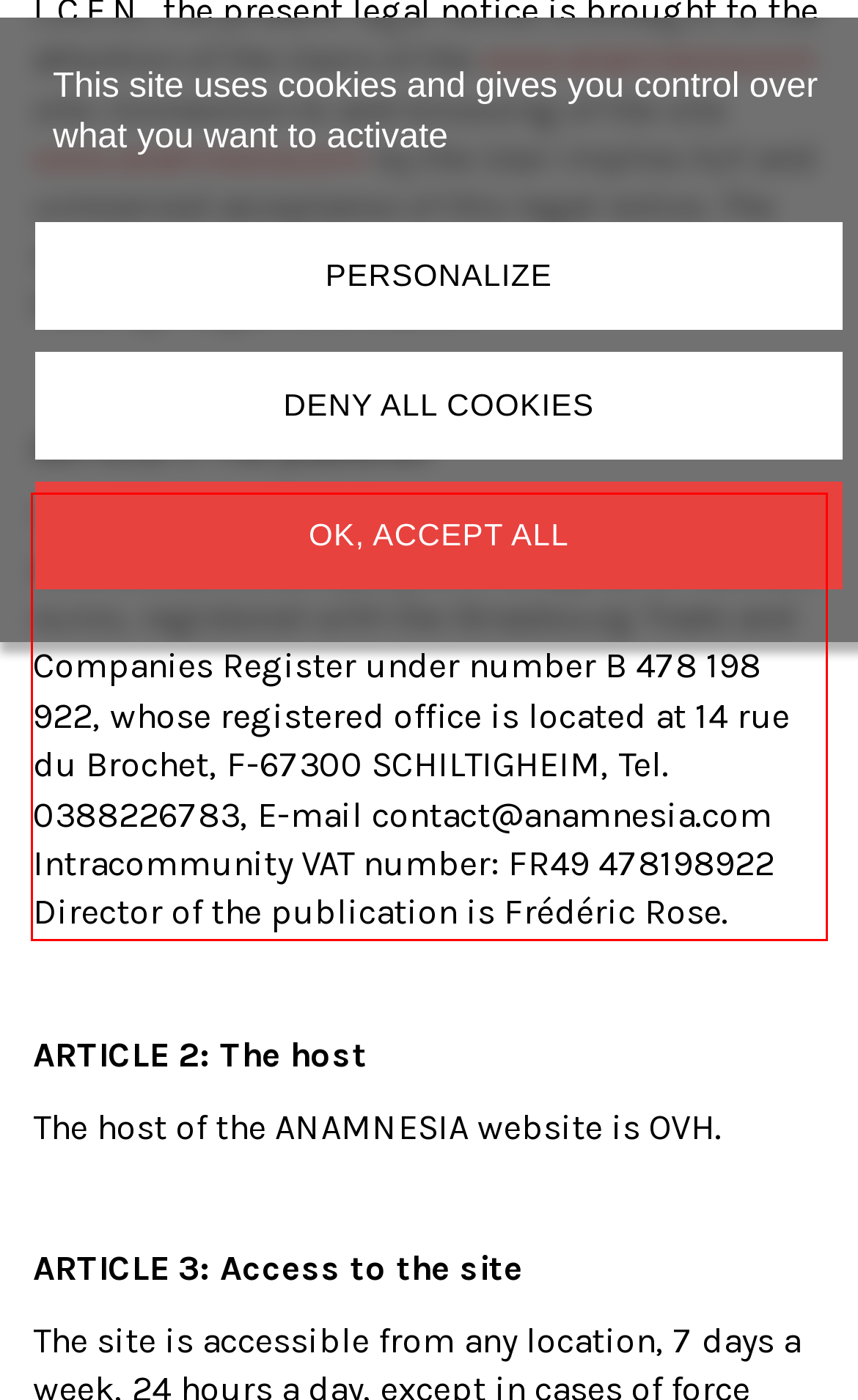You have a screenshot of a webpage with a red bounding box. Use OCR to generate the text contained within this red rectangle.

The website www.anamnesia.com is published by ANAMNESIA, a company with a capital of 140,400 euros, registered with the Strasbourg Trade and Companies Register under number B 478 198 922, whose registered office is located at 14 rue du Brochet, F-67300 SCHILTIGHEIM, Tel. 0388226783, E-mail contact@anamnesia.com Intracommunity VAT number: FR49 478198922 Director of the publication is Frédéric Rose.